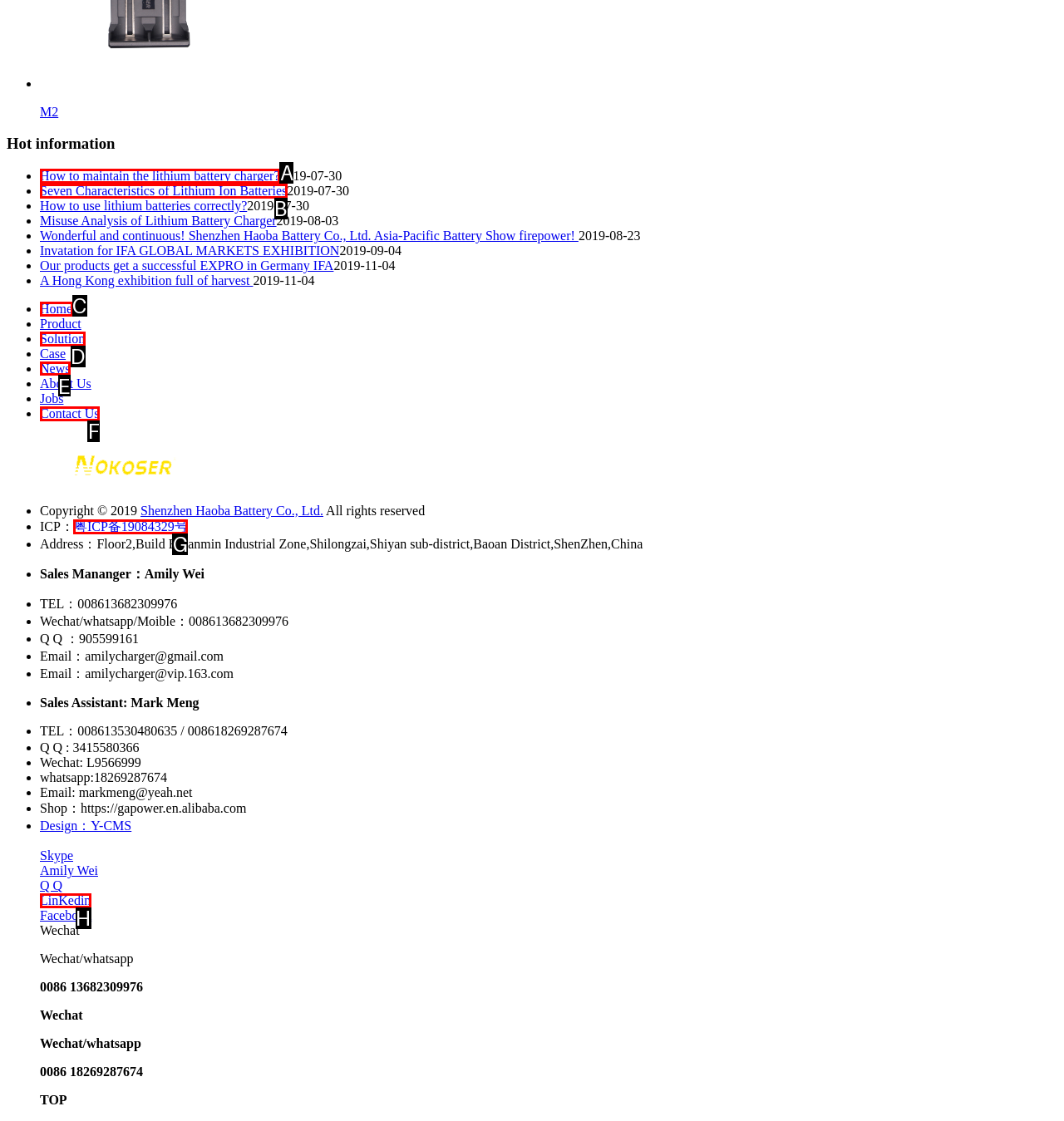Point out the specific HTML element to click to complete this task: Click on 'News' link Reply with the letter of the chosen option.

E